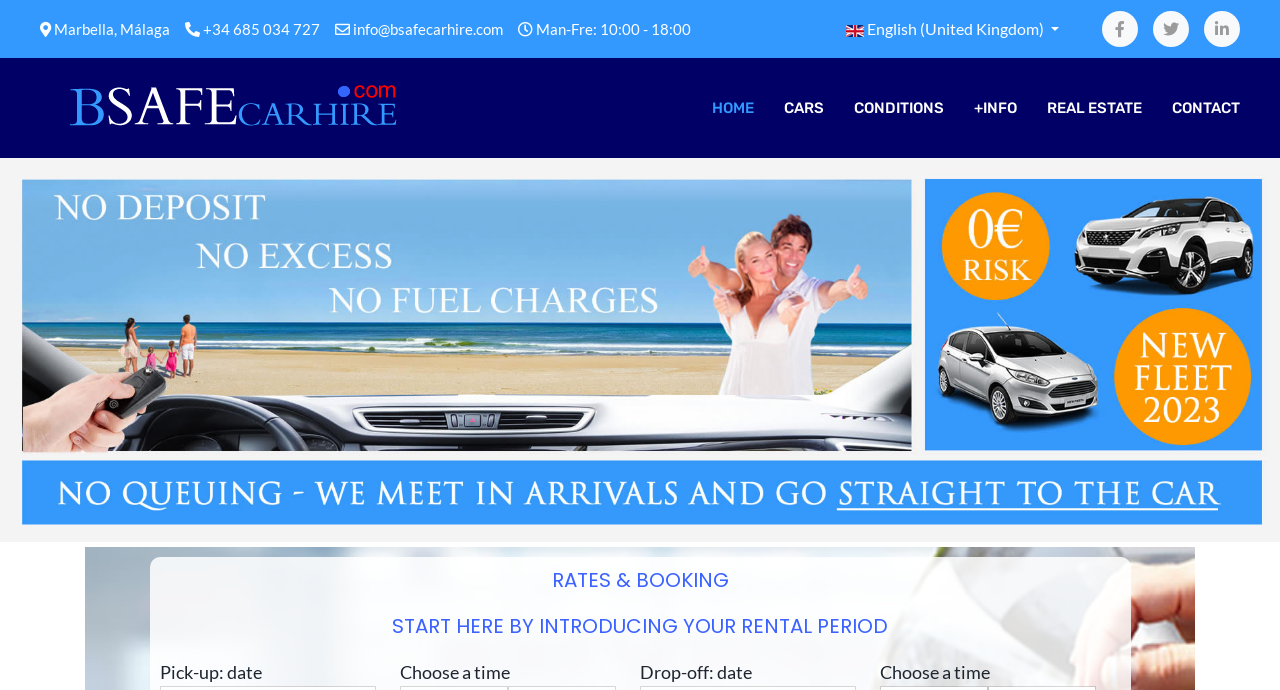Locate the bounding box coordinates of the clickable region necessary to complete the following instruction: "Go to the HOME page". Provide the coordinates in the format of four float numbers between 0 and 1, i.e., [left, top, right, bottom].

[0.545, 0.094, 0.601, 0.219]